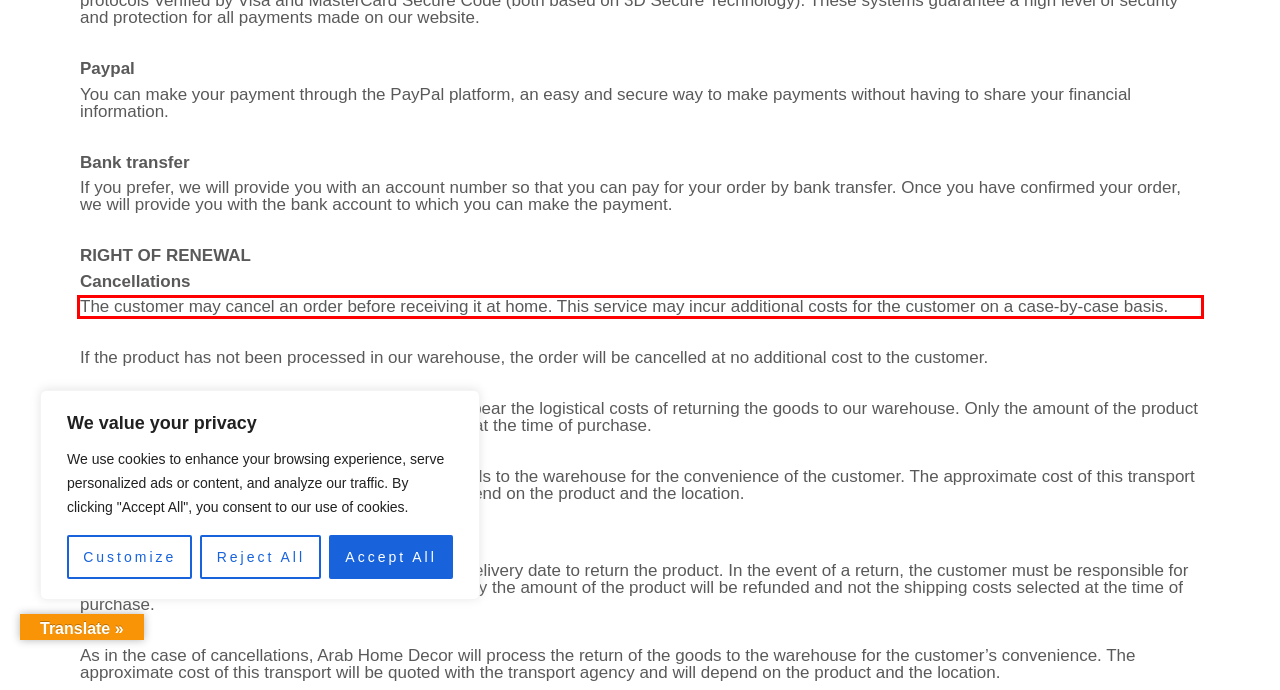Inspect the webpage screenshot that has a red bounding box and use OCR technology to read and display the text inside the red bounding box.

The customer may cancel an order before receiving it at home. This service may incur additional costs for the customer on a case-by-case basis.